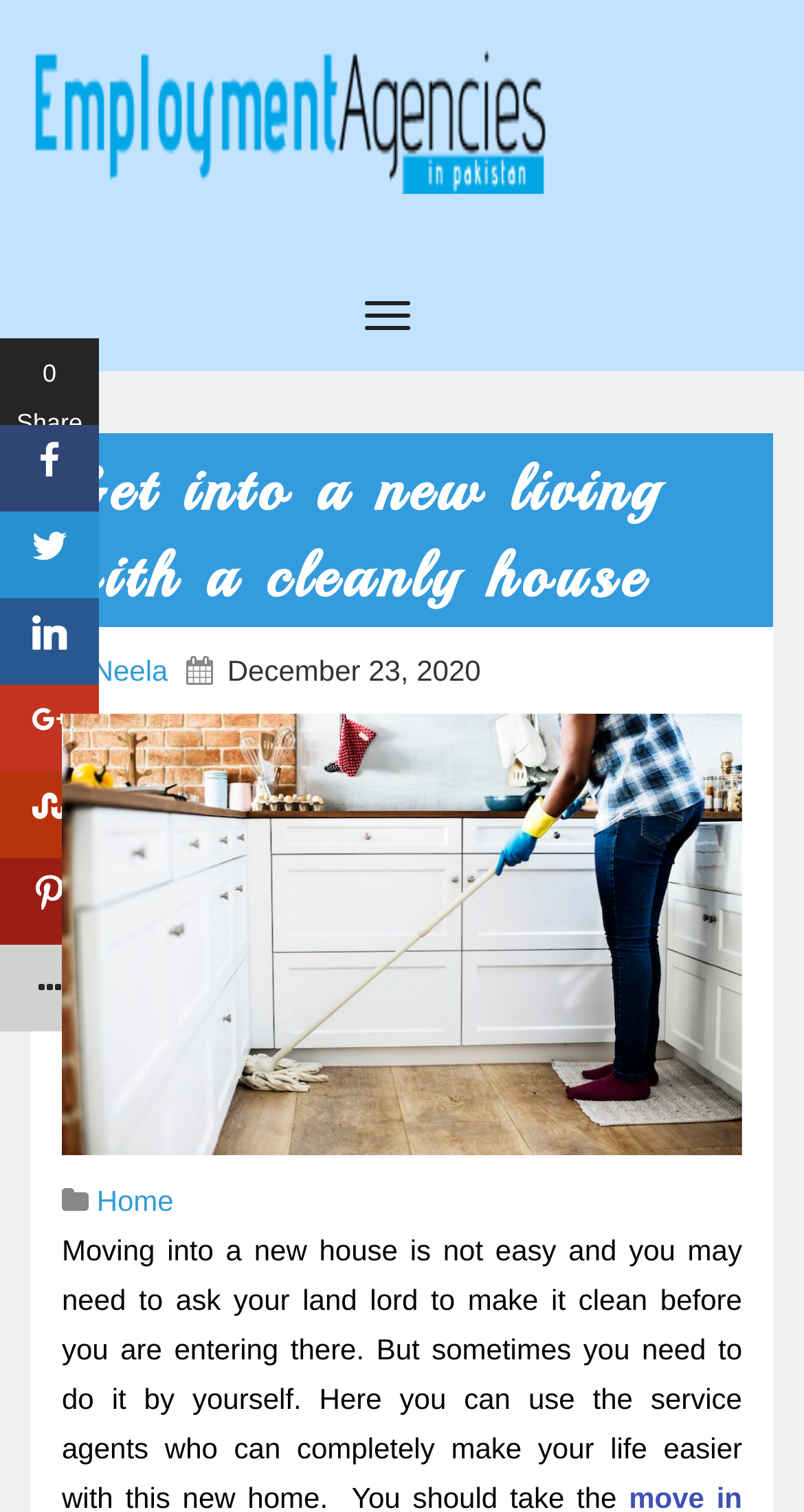Please provide a detailed answer to the question below based on the screenshot: 
What is the purpose of the button on the webpage?

The button element is present on the webpage, but its purpose is not explicitly mentioned. It could be a call-to-action button or a navigation button, but without more context, it's difficult to determine its exact purpose.